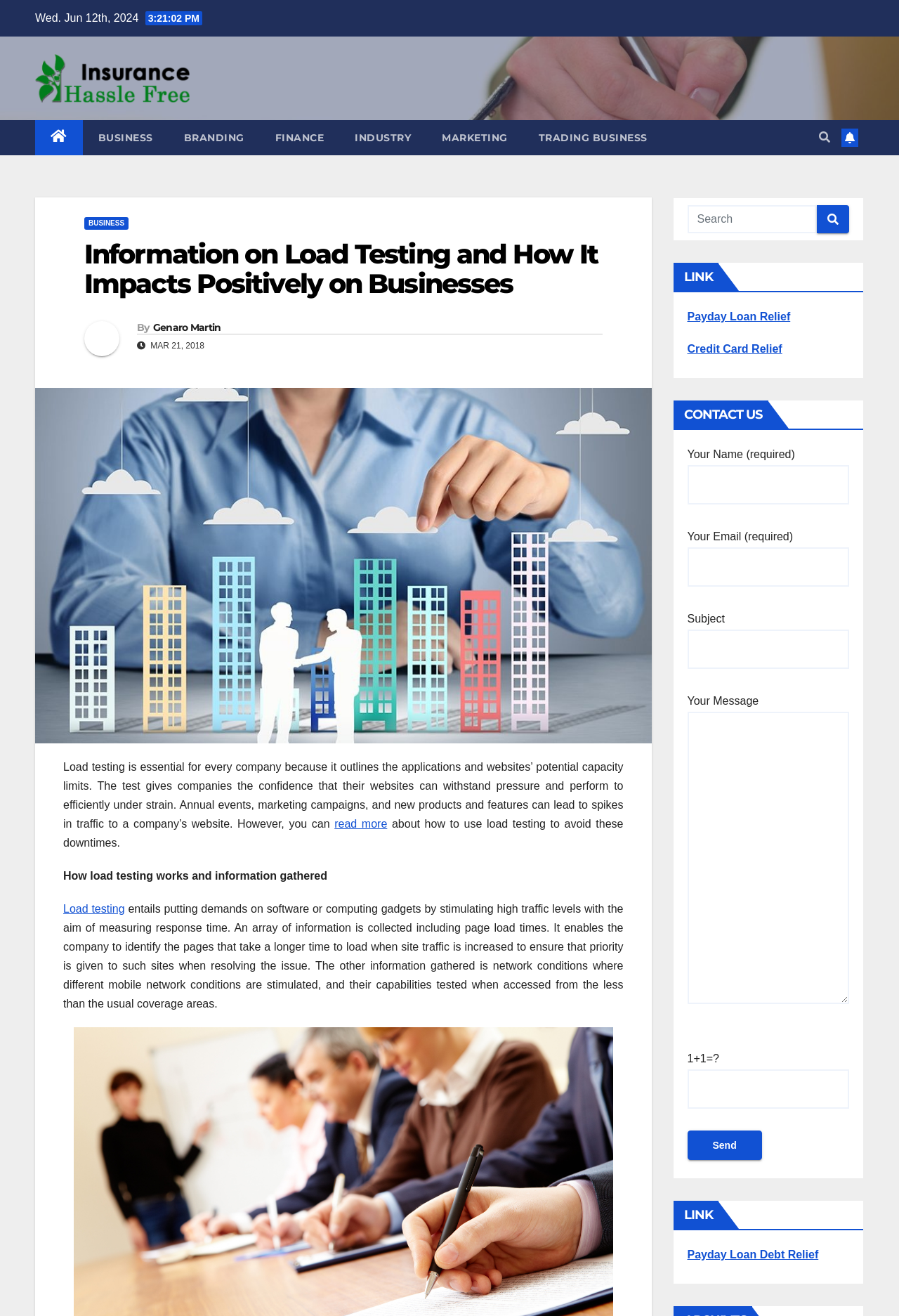Locate the primary heading on the webpage and return its text.

Information on Load Testing and How It Impacts Positively on Businesses